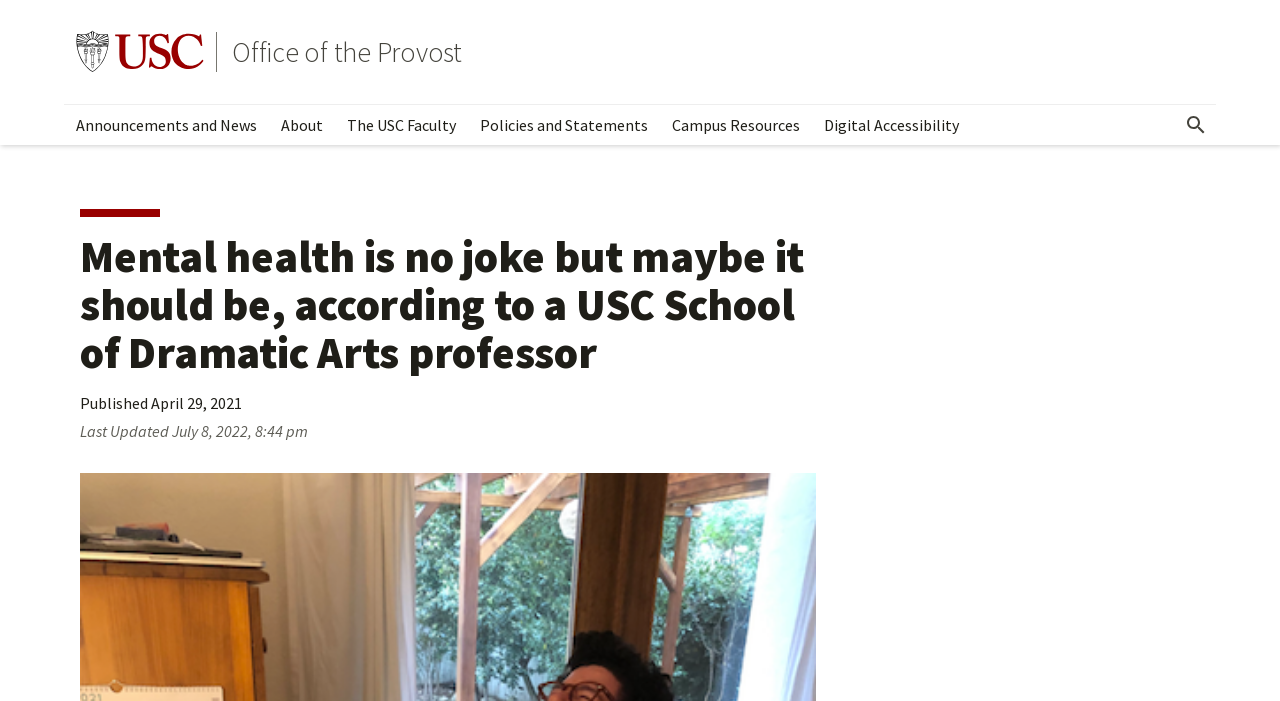Please identify the bounding box coordinates of the region to click in order to complete the task: "open search". The coordinates must be four float numbers between 0 and 1, specified as [left, top, right, bottom].

[0.919, 0.15, 0.95, 0.207]